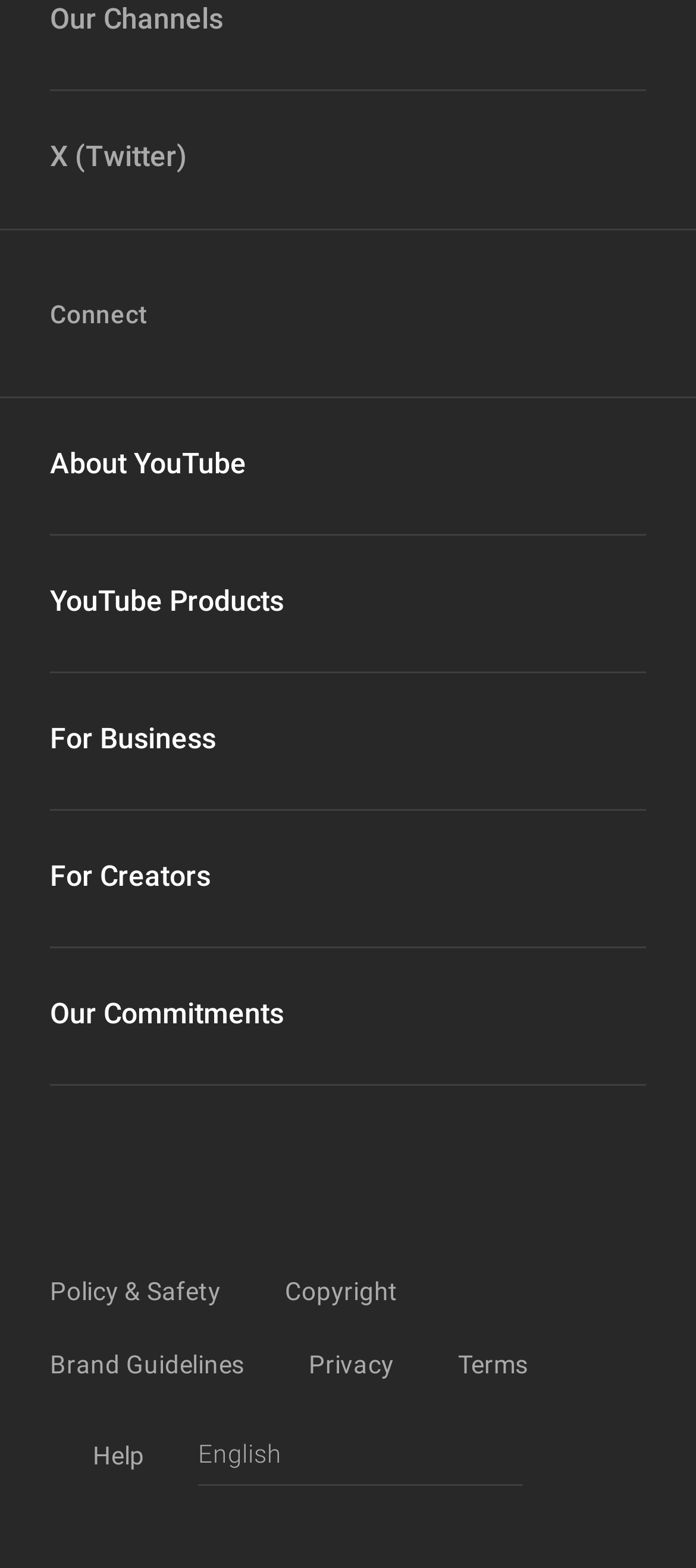What language options are available?
Refer to the image and provide a one-word or short phrase answer.

Multiple languages